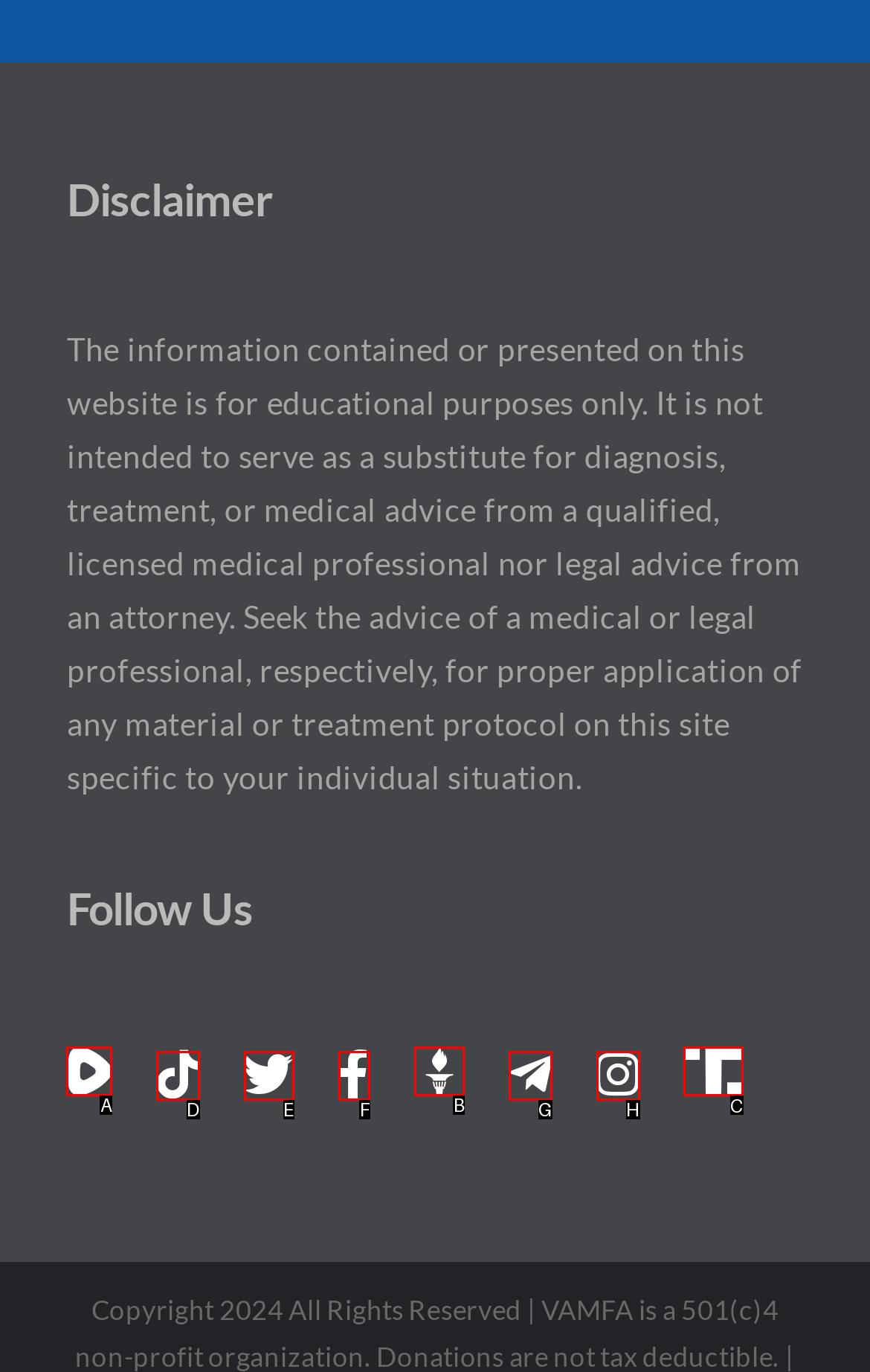Which option should be clicked to execute the following task: Explore Truth Social? Respond with the letter of the selected option.

C